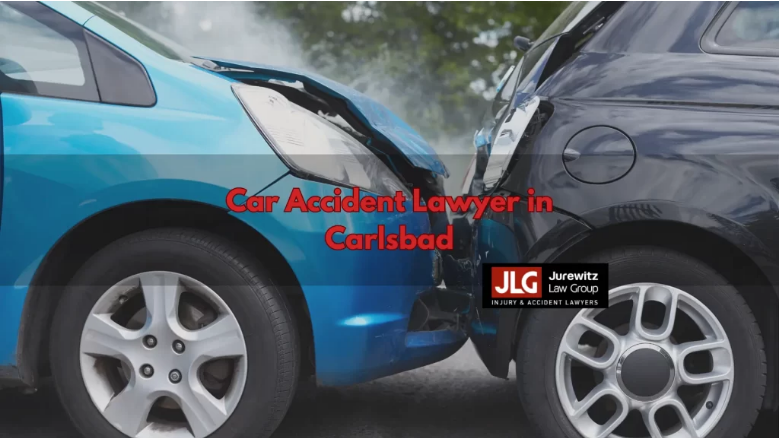Based on the image, provide a detailed and complete answer to the question: 
What type of cases does the Jurewitz Law Group specialize in?

The image serves to highlight the urgent need for legal representation following a car accident, and the logo of the Jurewitz Law Group is visible in the lower section, indicating their specialization in handling personal injury and accident cases.